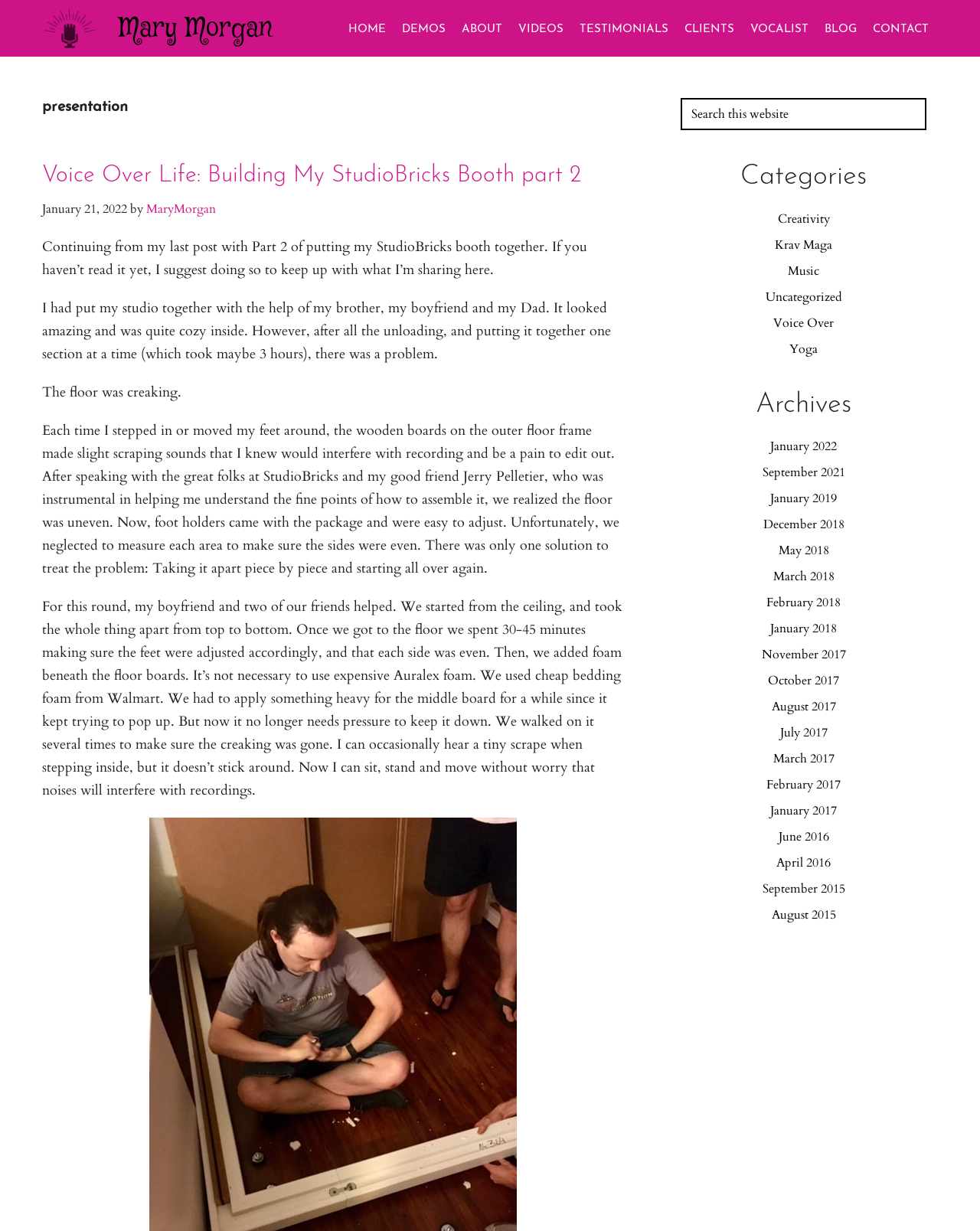Determine the bounding box coordinates for the region that must be clicked to execute the following instruction: "View the 'January 2022' archives".

[0.786, 0.356, 0.854, 0.369]